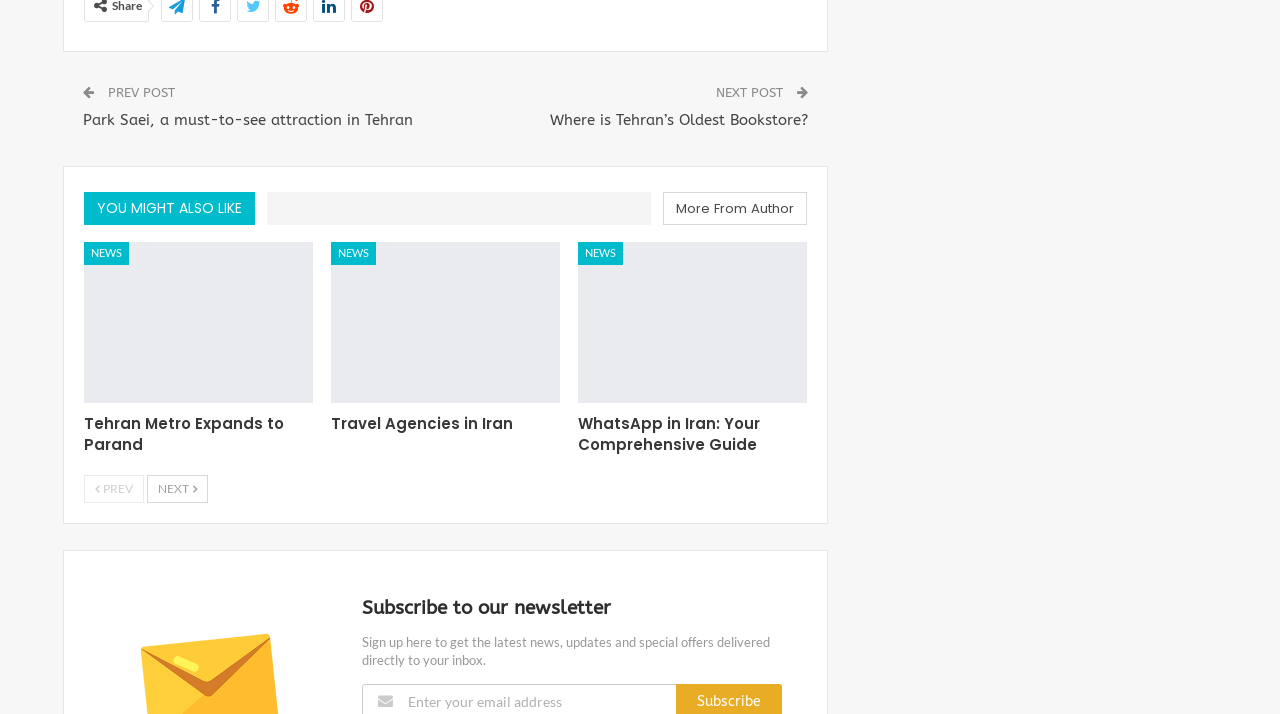Using floating point numbers between 0 and 1, provide the bounding box coordinates in the format (top-left x, top-left y, bottom-right x, bottom-right y). Locate the UI element described here: News

[0.066, 0.321, 0.101, 0.353]